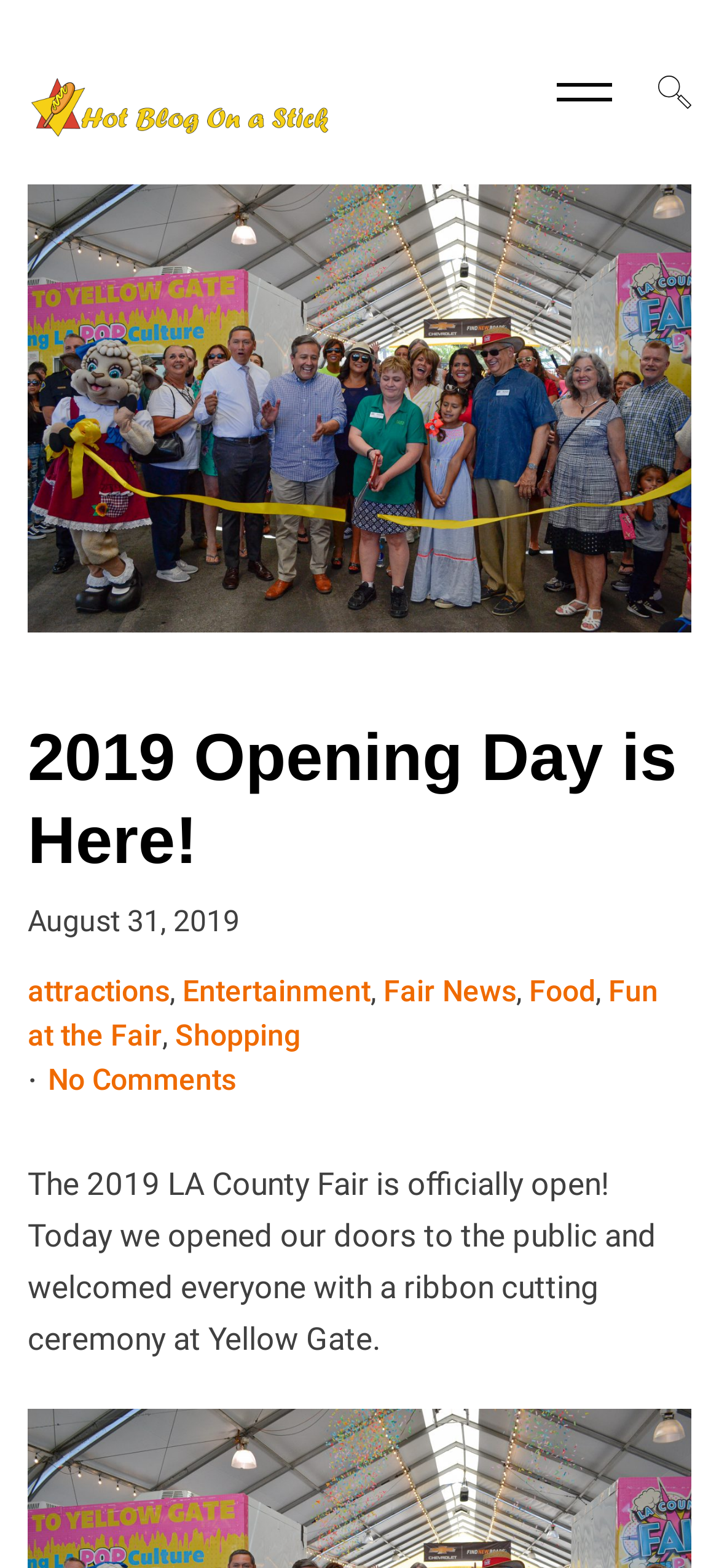Please examine the image and provide a detailed answer to the question: What is the name of the blog?

I found the answer by looking at the top-left corner of the webpage, where there is a link with the text 'Hot Blog On A Stick'.